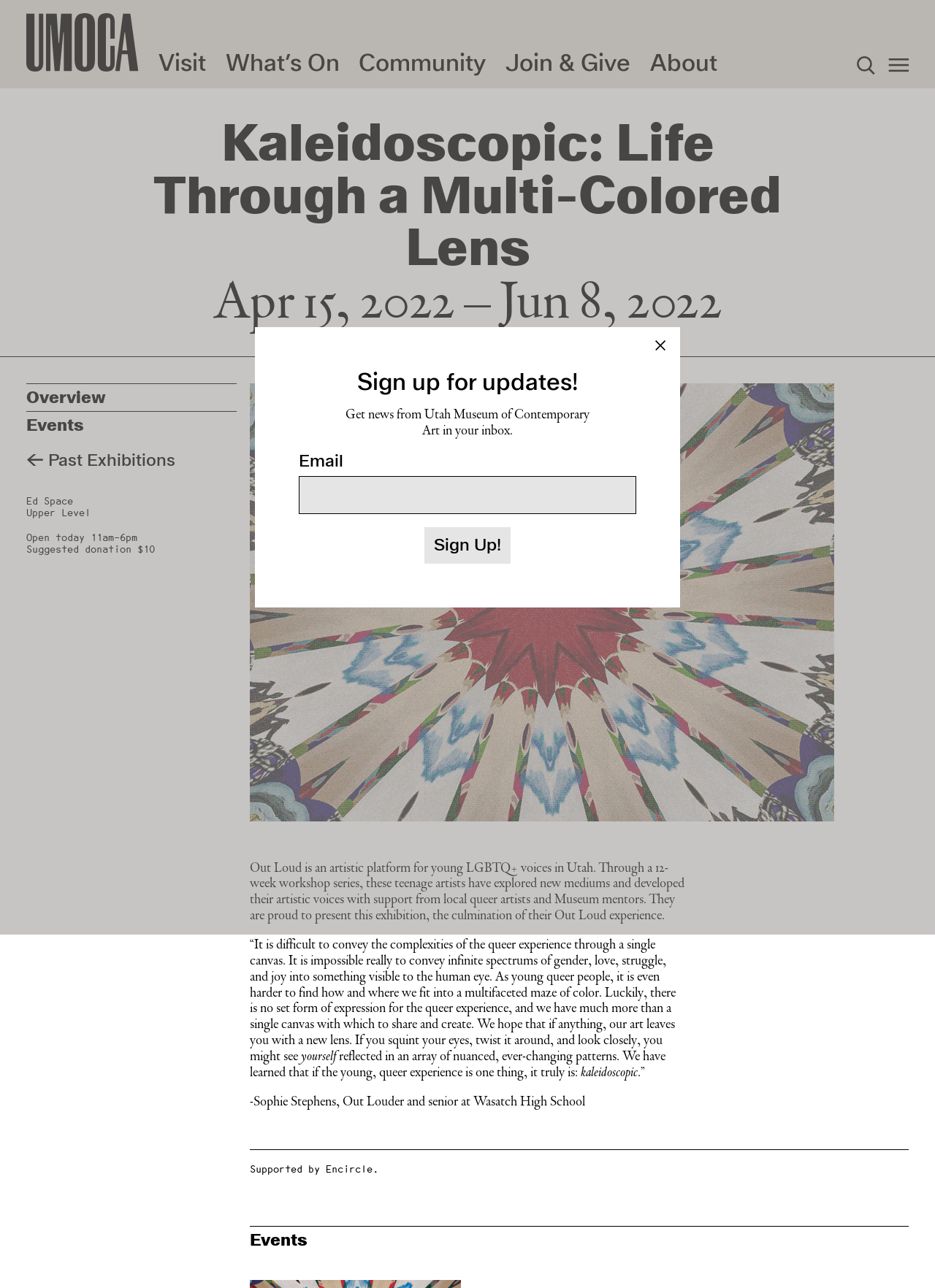What is the text of the webpage's headline?

Kaleidoscopic: Life Through a Multi-Colored Lens